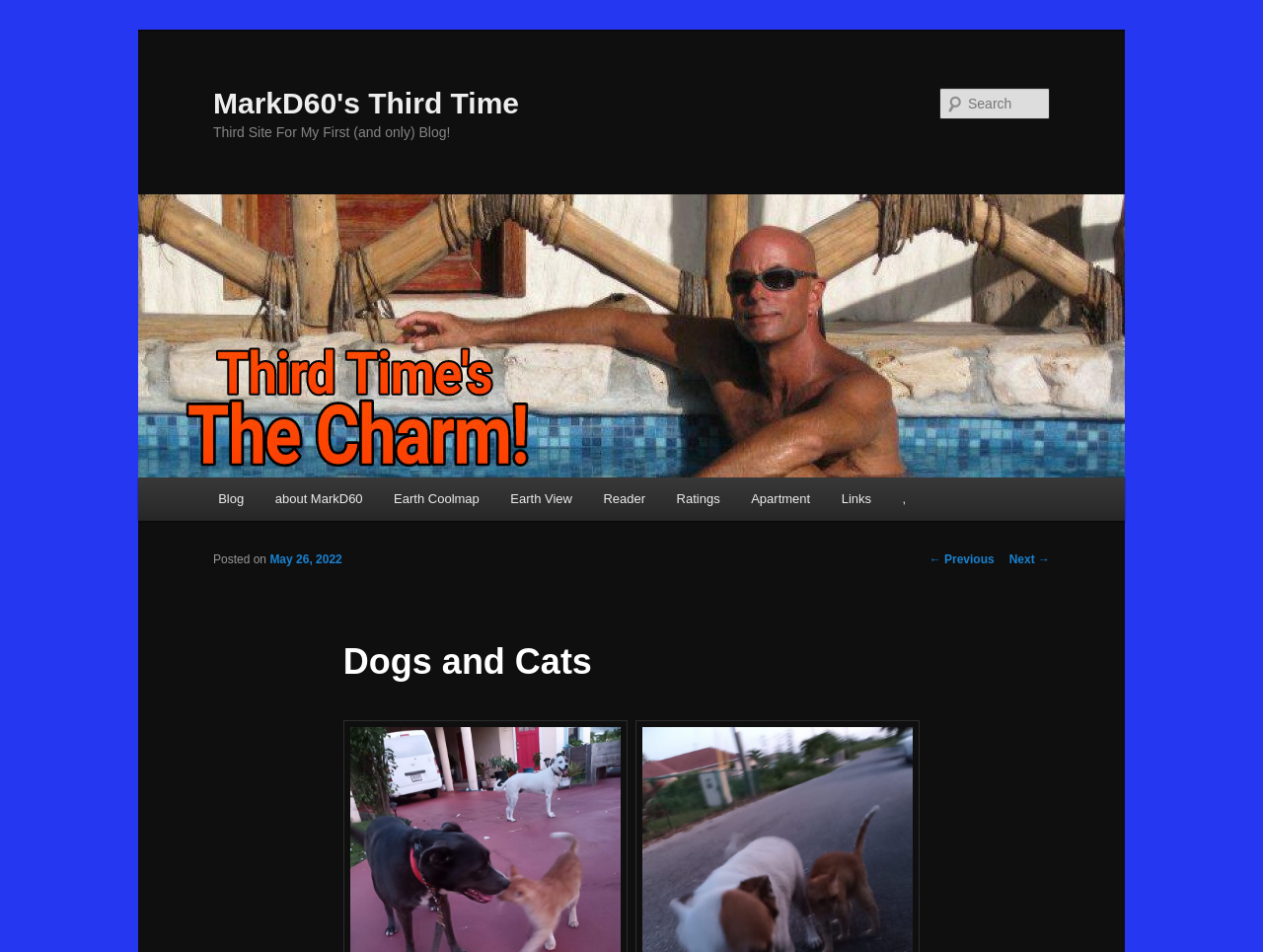Extract the bounding box coordinates for the HTML element that matches this description: "parent_node: MarkD60's Third Time". The coordinates should be four float numbers between 0 and 1, i.e., [left, top, right, bottom].

[0.109, 0.204, 0.891, 0.501]